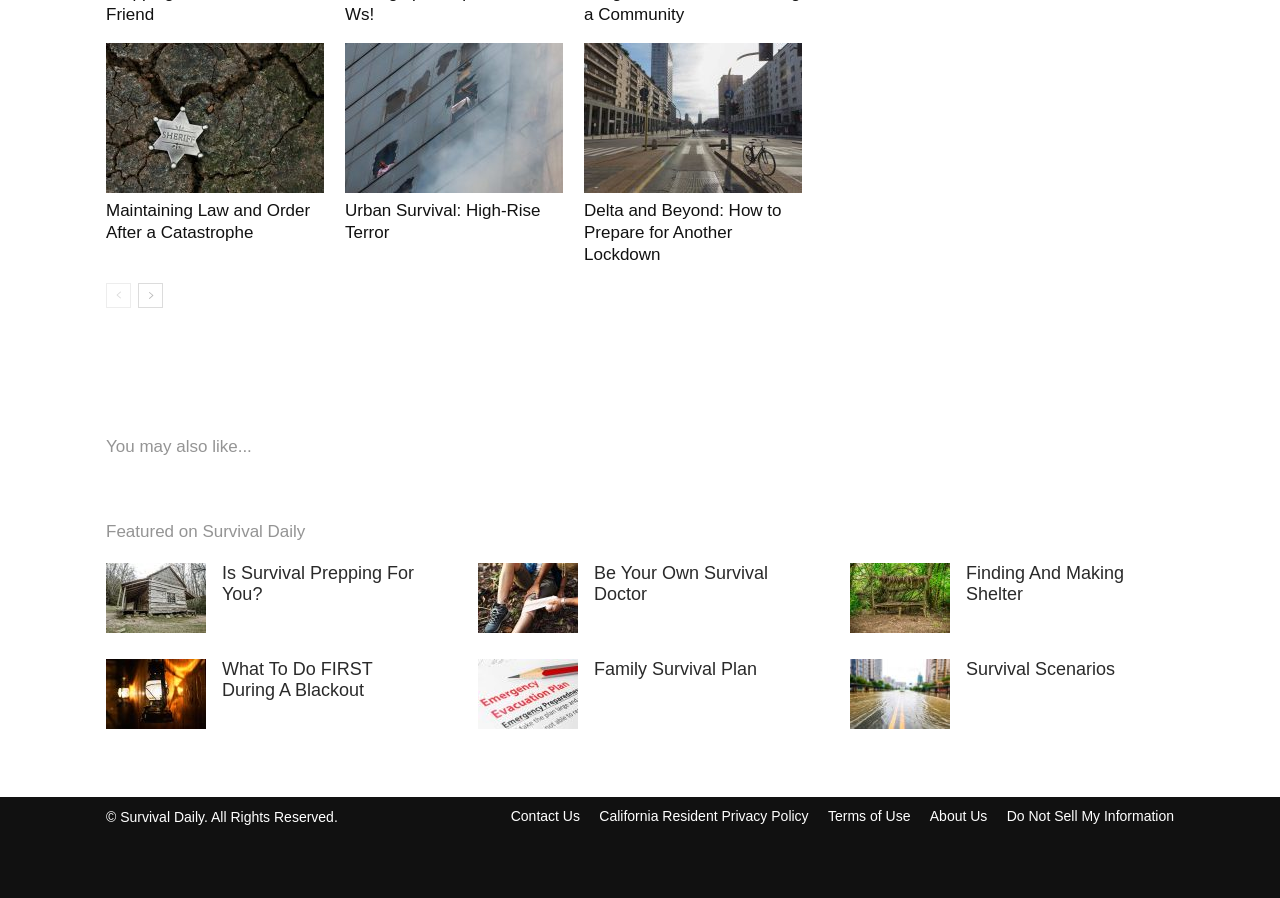Please give a succinct answer using a single word or phrase:
What is the likely audience for this webpage?

Survival enthusiasts